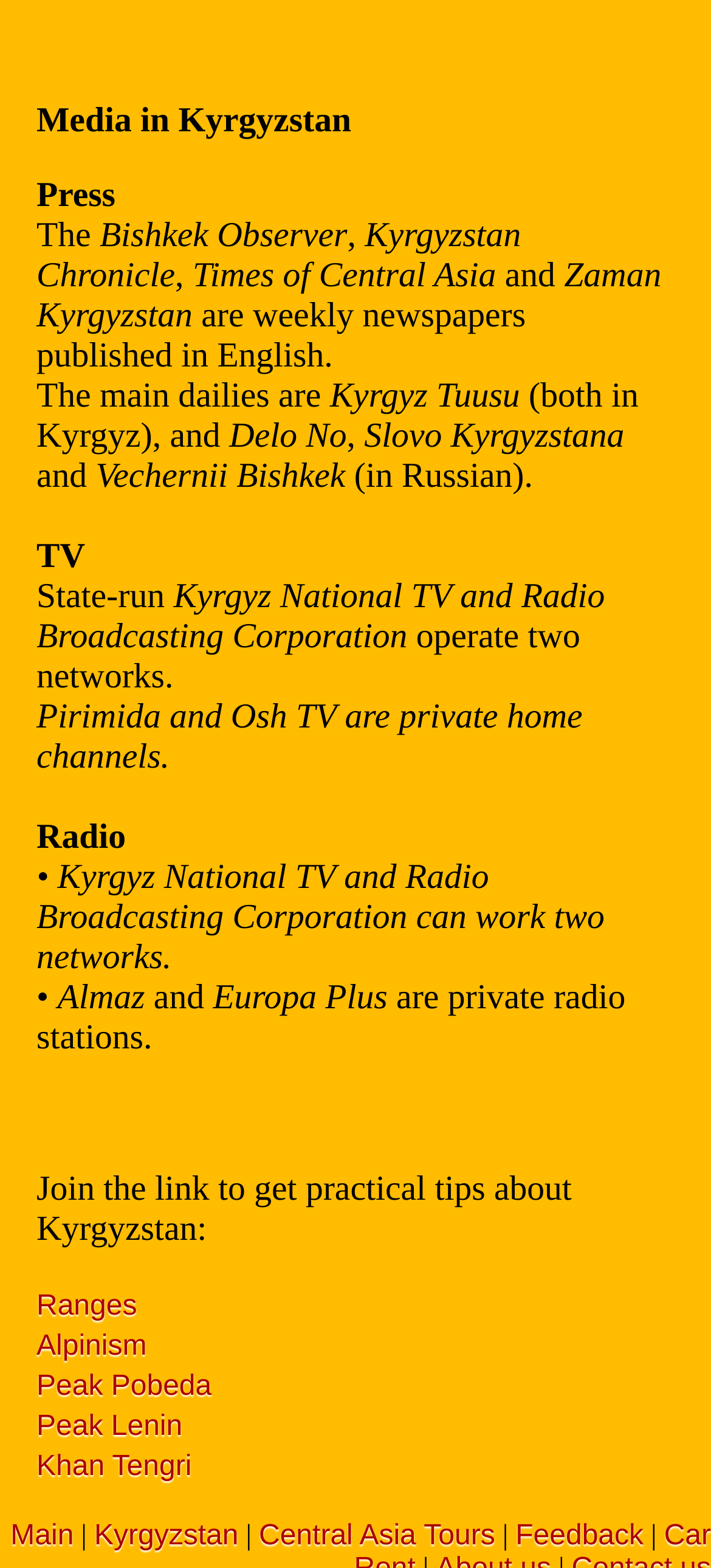Identify and provide the bounding box for the element described by: "Khan Tengri".

[0.051, 0.926, 0.27, 0.945]